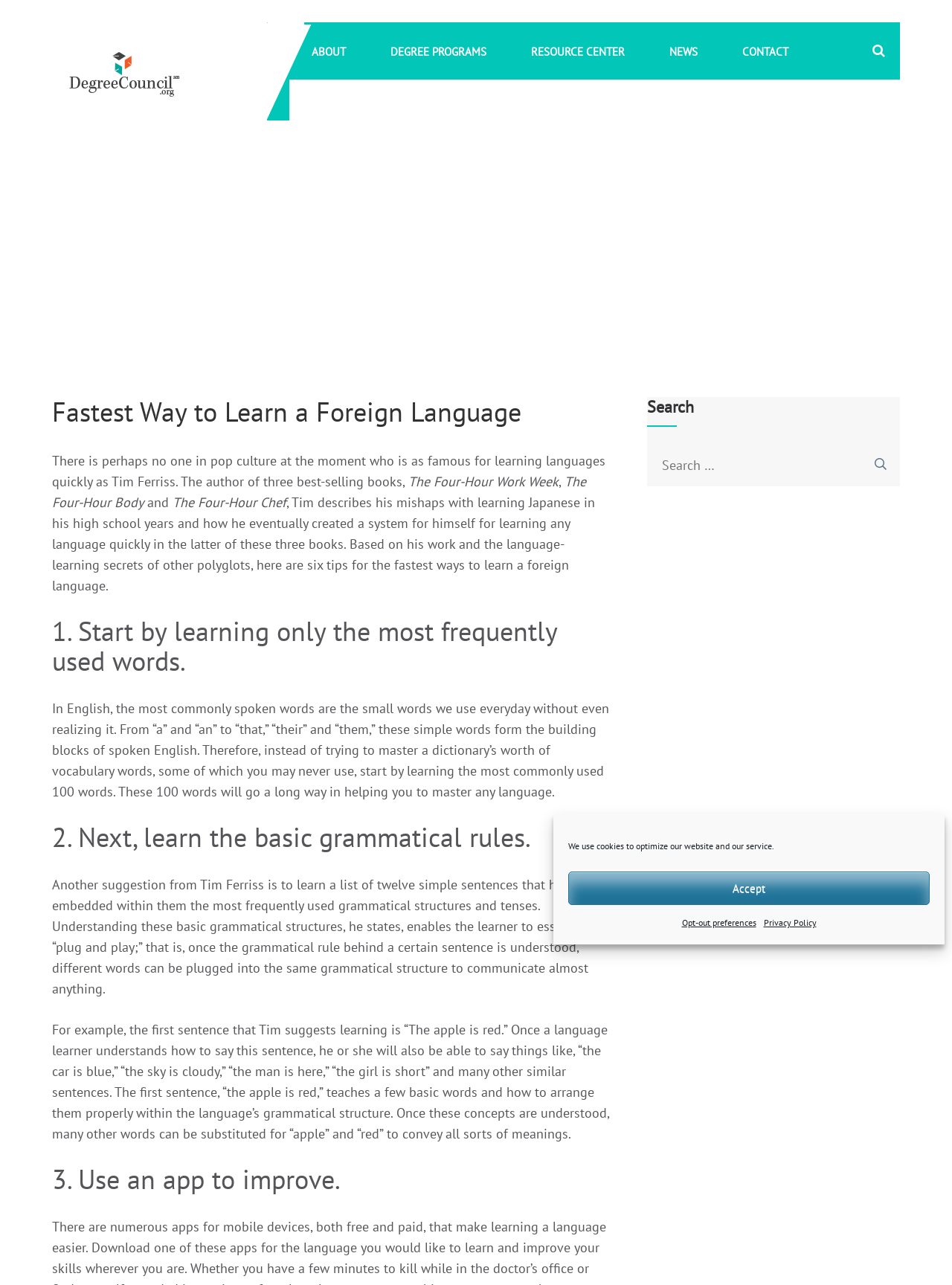Determine the bounding box coordinates of the section to be clicked to follow the instruction: "Search for something". The coordinates should be given as four float numbers between 0 and 1, formatted as [left, top, right, bottom].

[0.68, 0.345, 0.91, 0.378]